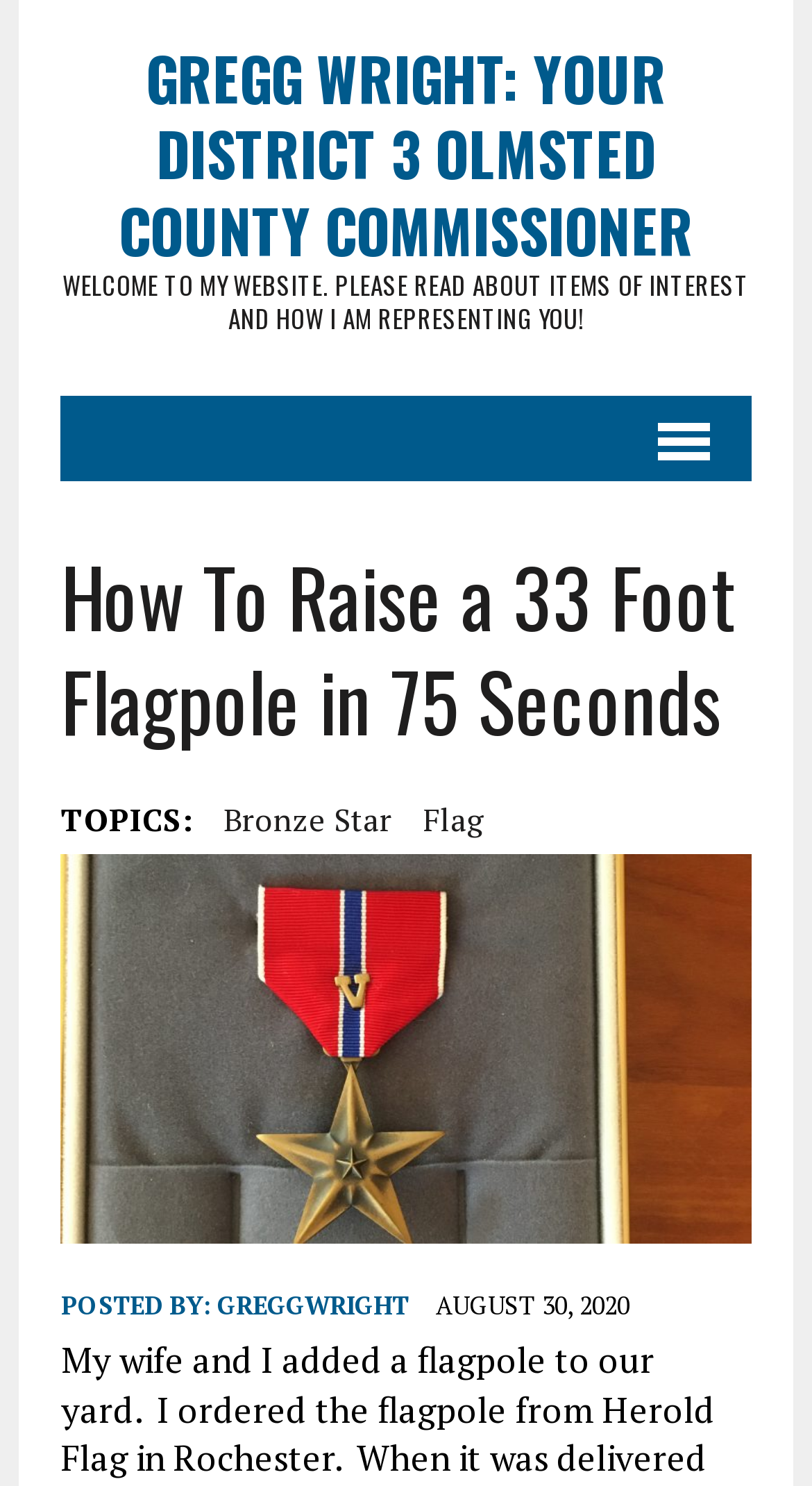What is the name of the commissioner?
Using the picture, provide a one-word or short phrase answer.

Gregg Wright